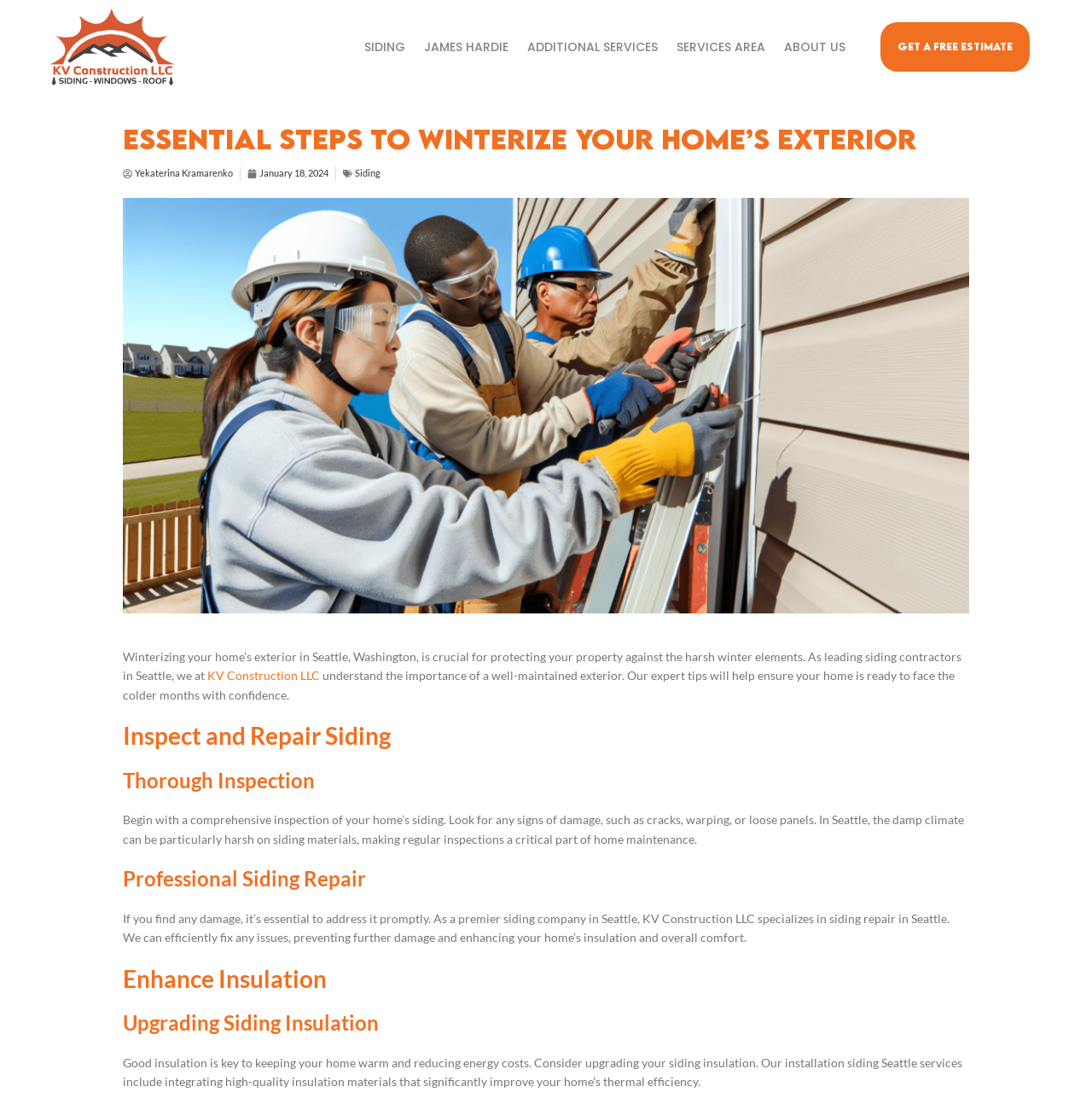Produce a meticulous description of the webpage.

The webpage is about winterizing a home's exterior in Seattle, Washington, with expert tips from KV Construction LLC. At the top left, there is a logo of KV Construction LLC, accompanied by a navigation menu with links to "SIDING", "JAMES HARDIE", "ADDITIONAL SERVICES", "SERVICES AREA", "ABOUT US", and "Get A Free Estimate". 

Below the navigation menu, there is a main heading "Essential Steps to Winterize Your Home’s Exterior". The author of the article, Yekaterina Kramarenko, is credited, along with the date "January 18, 2024". 

To the right of the author information, there is a section about siding, with a subheading "Siding" and an image of sidings being installed on a house exterior. 

The main content of the webpage is divided into sections, each with its own heading. The first section is about inspecting and repairing siding, with a subheading "Thorough Inspection" and a paragraph of text explaining the importance of regular inspections. 

The next section is about professional siding repair, with a paragraph of text describing the services offered by KV Construction LLC. 

The following section is about enhancing insulation, with a subheading "Upgrading Siding Insulation" and a paragraph of text explaining the benefits of upgrading siding insulation. 

At the bottom right of the webpage, there is a link to an unknown destination.